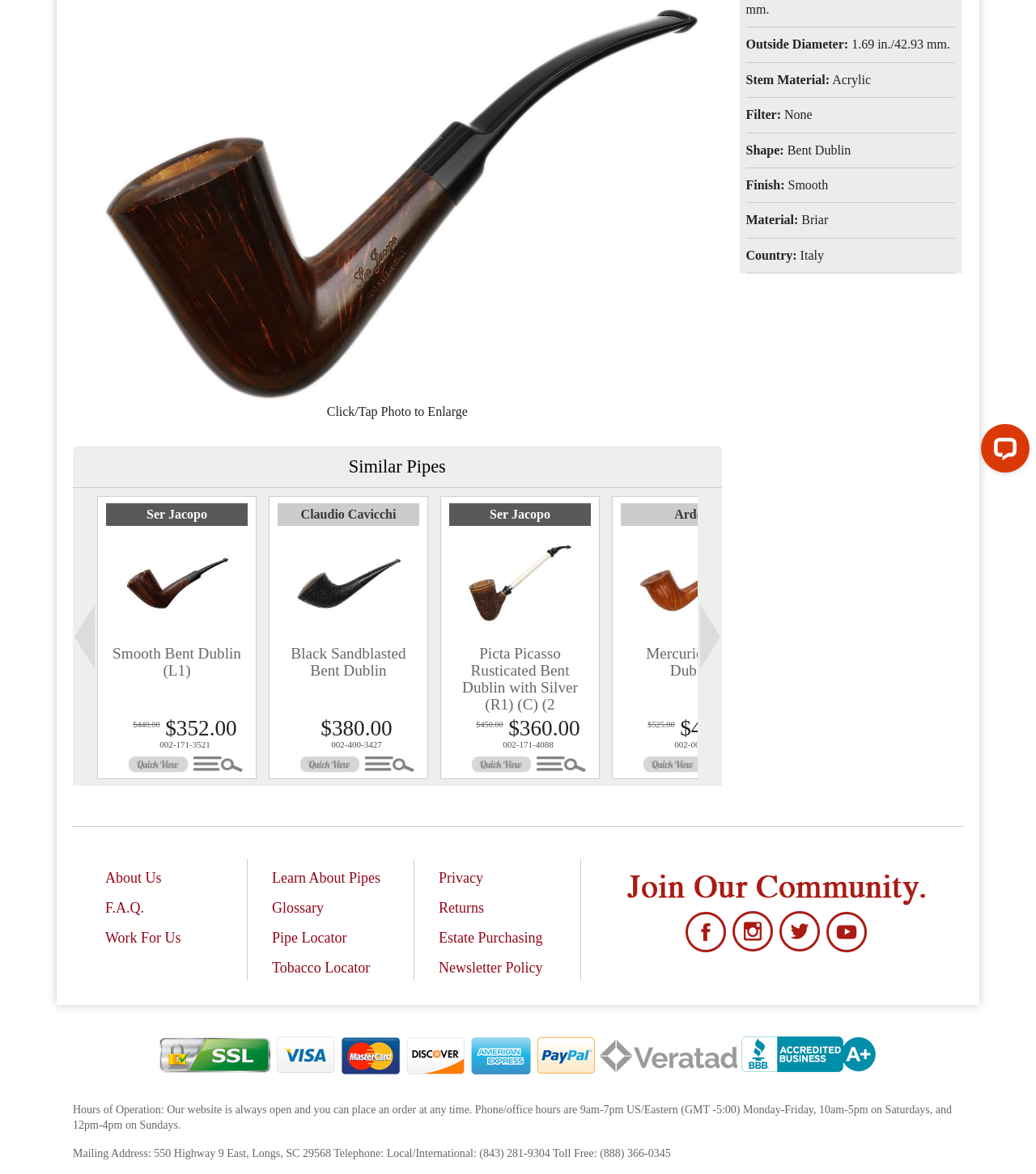Locate the bounding box for the described UI element: "alt="Quick product view"". Ensure the coordinates are four float numbers between 0 and 1, formatted as [left, top, right, bottom].

[0.289, 0.644, 0.347, 0.659]